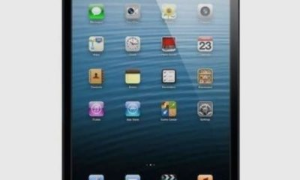Respond to the following question with a brief word or phrase:
What is the background color of the home screen?

Blue